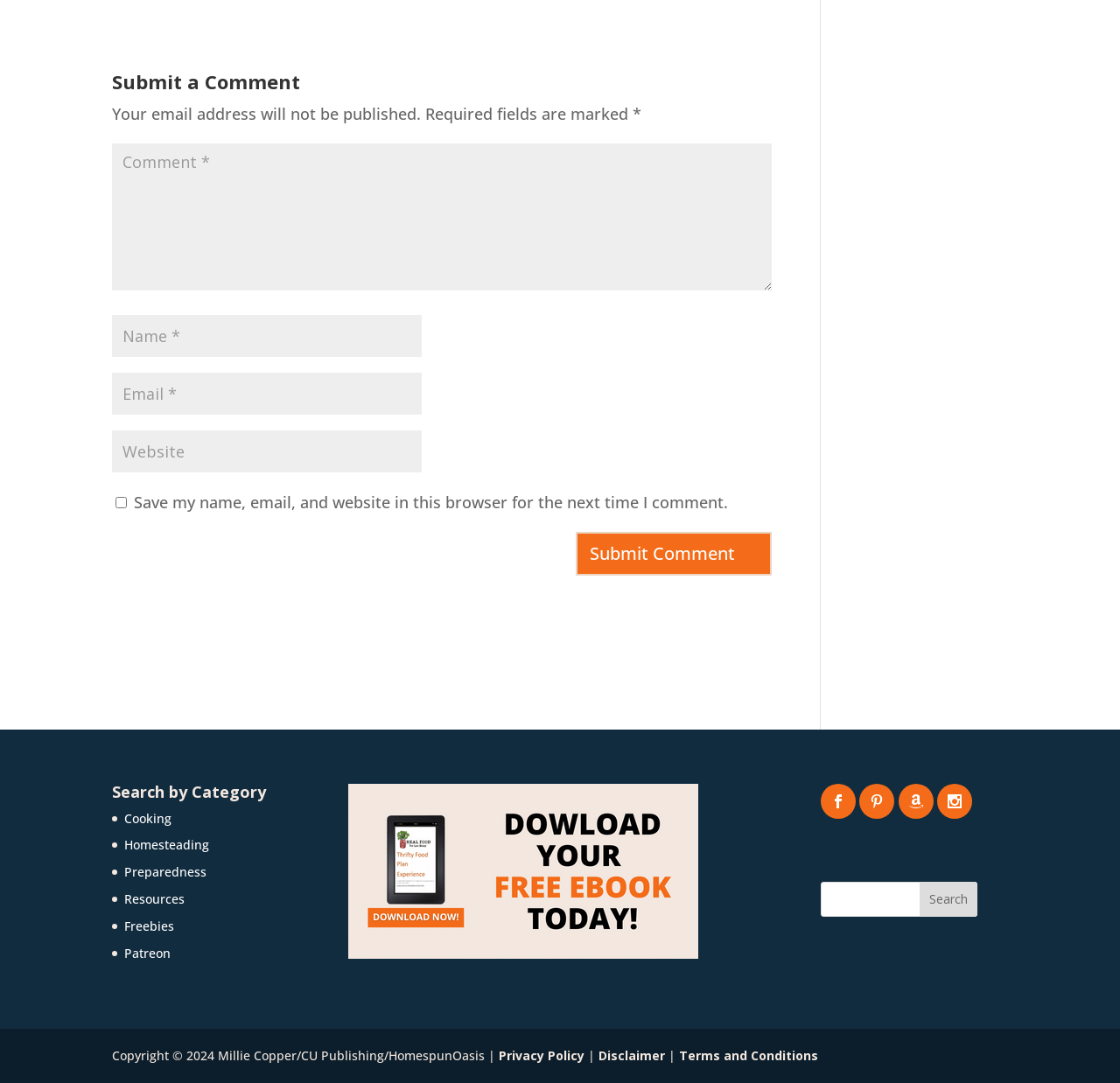What is the purpose of the text box with the label 'Comment *'?
Please provide a single word or phrase as the answer based on the screenshot.

Leave a comment